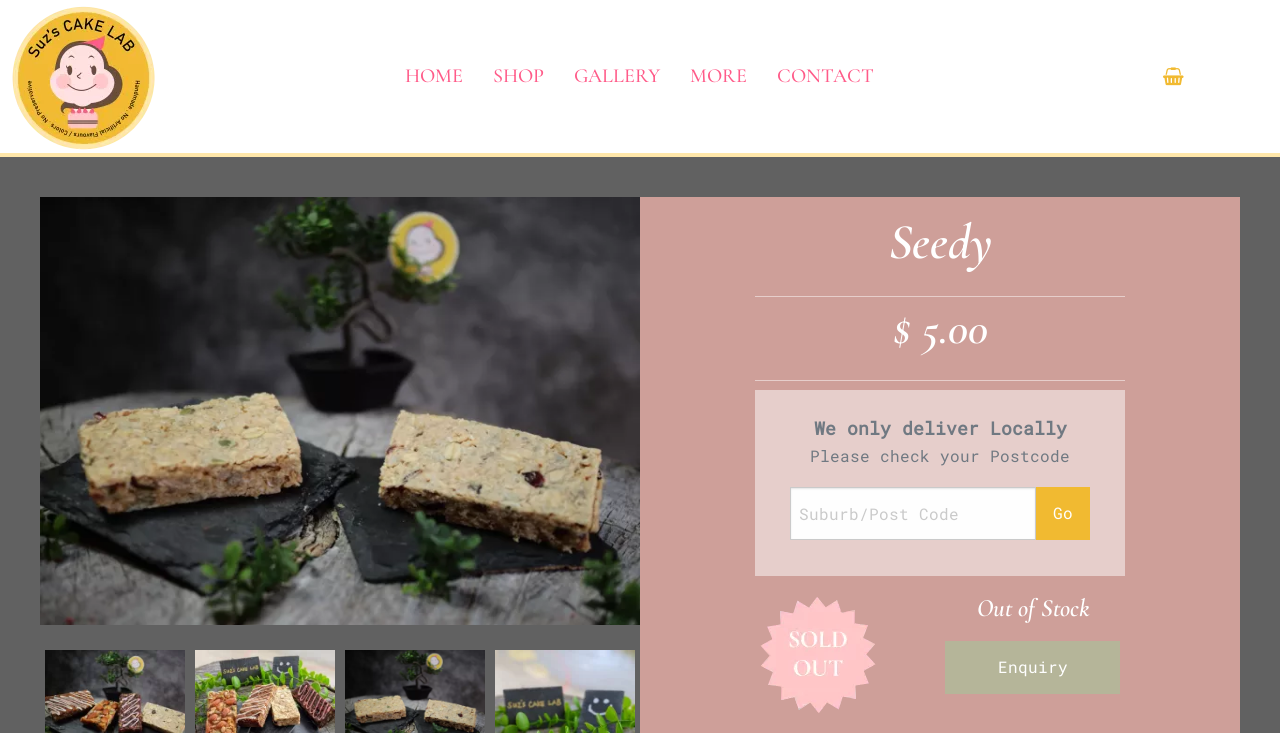Offer a thorough description of the webpage.

The webpage appears to be an e-commerce page for a product called "Seedy Bar" from Suz's Cake Lab. At the top left corner, there is a logo of Suz's Cake Lab, which is an image with a link to the homepage. Next to the logo, there are five navigation links: "HOME", "SHOP", "GALLERY", "MORE", and "CONTACT", arranged horizontally.

Below the navigation links, there is a large image of the Seedy Bar product, which takes up most of the width of the page. The image has a link to the product page. Above the image, there is a heading that reads "Seedy", and below it, there is a horizontal separator line.

To the right of the image, there is a section with product information. The product name "Seedy" is displayed in a heading, followed by a horizontal separator line. Below the separator line, the price of the product, "$ 5.00", is displayed in a heading. Another horizontal separator line follows, and then there are two lines of text: "We only deliver Locally" and "Please check your Postcode".

Below the text, there is a form with a textbox to input a suburb or postcode, and a "Go" button next to it. To the right of the form, there is an image indicating that the product is sold out, and a heading that reads "Out of Stock". Below the heading, there is a link to make an enquiry about the product.

At the top right corner, there is a small image with a link, but its purpose is unclear.